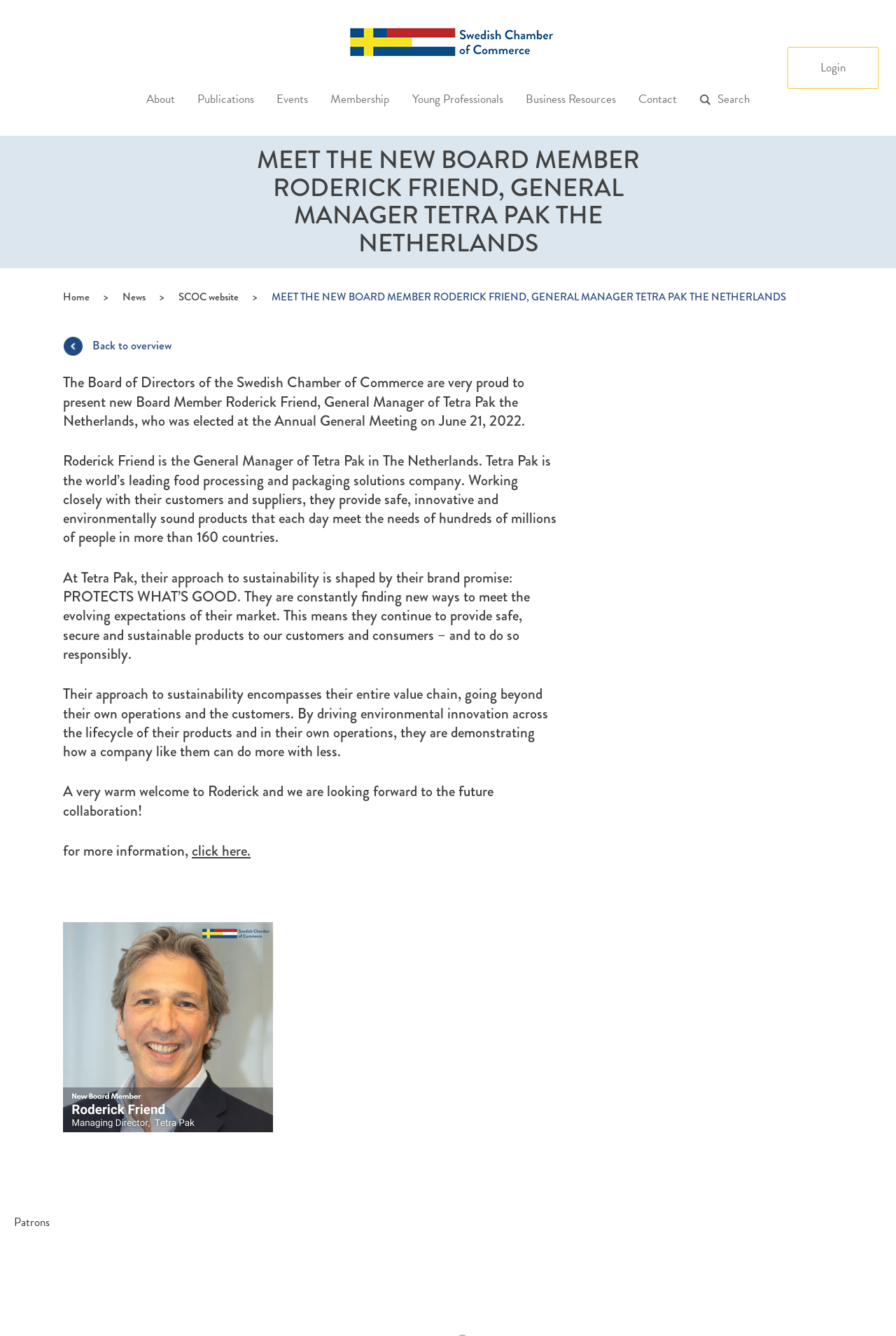Locate the bounding box coordinates of the clickable region to complete the following instruction: "Visit the 'Bighorn Forge on Facebook' page."

None